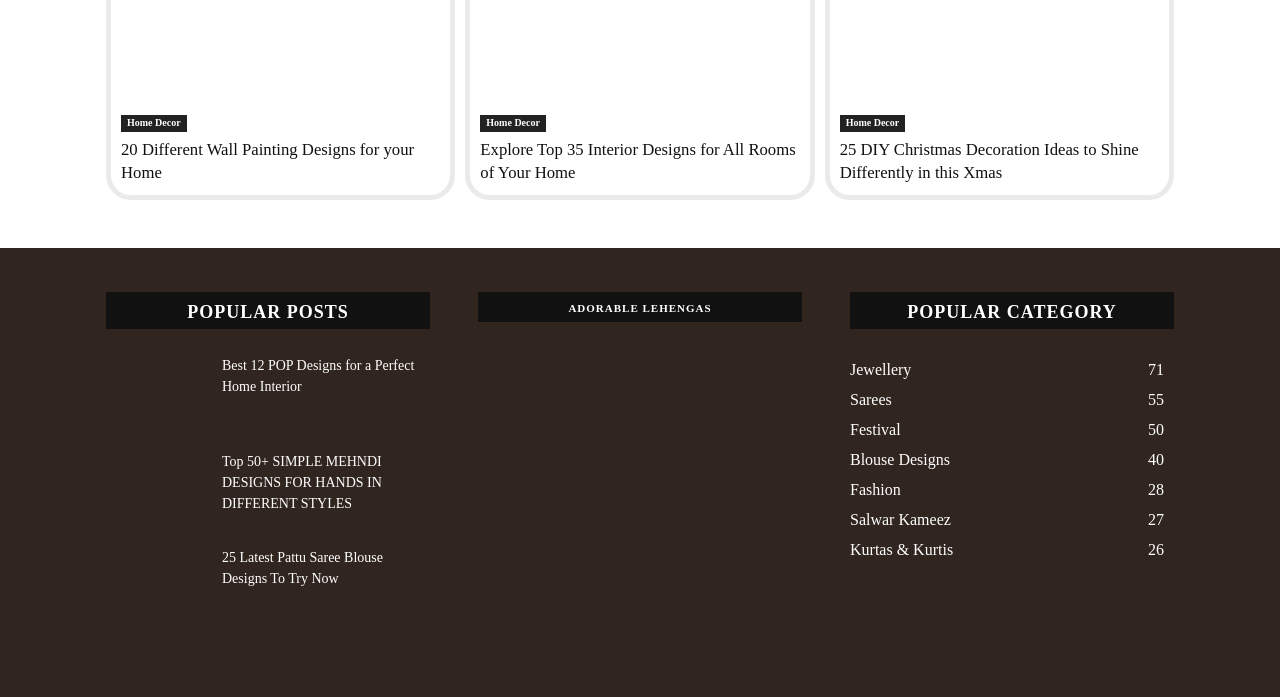Pinpoint the bounding box coordinates of the area that should be clicked to complete the following instruction: "Browse 'Jewellery 71'". The coordinates must be given as four float numbers between 0 and 1, i.e., [left, top, right, bottom].

[0.664, 0.473, 0.712, 0.497]